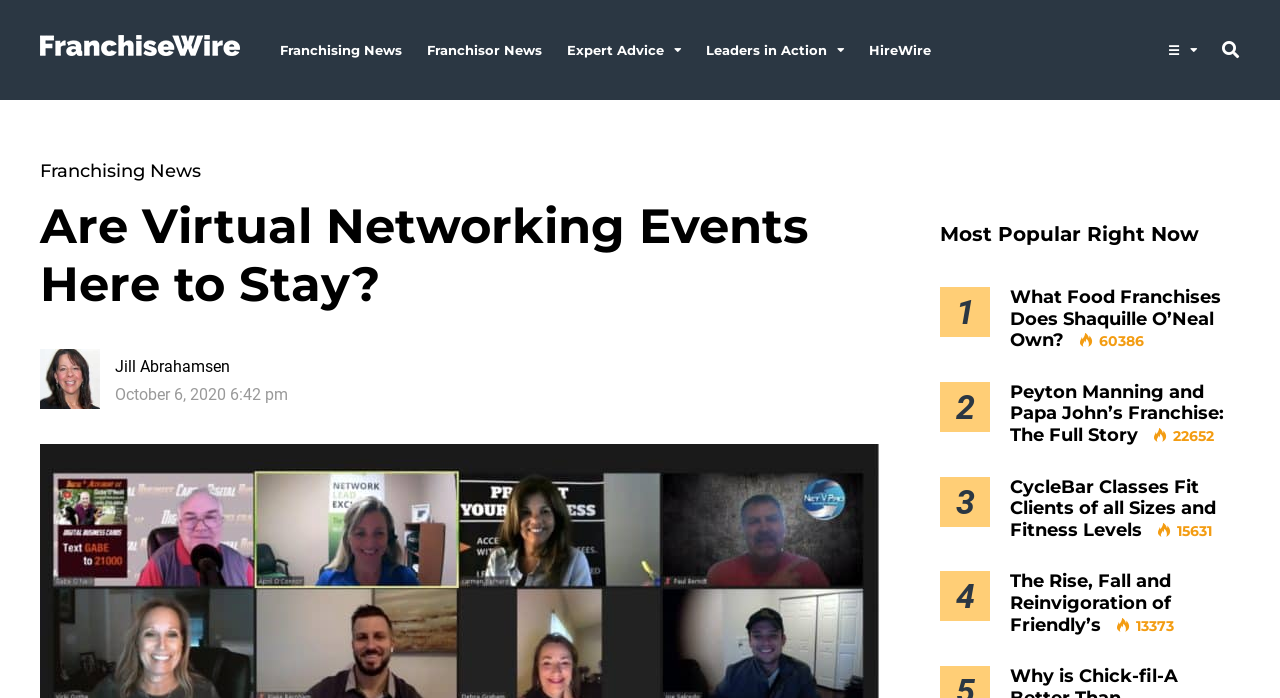What is the topic of the main article on the webpage?
Look at the screenshot and respond with a single word or phrase.

Virtual Networking Events